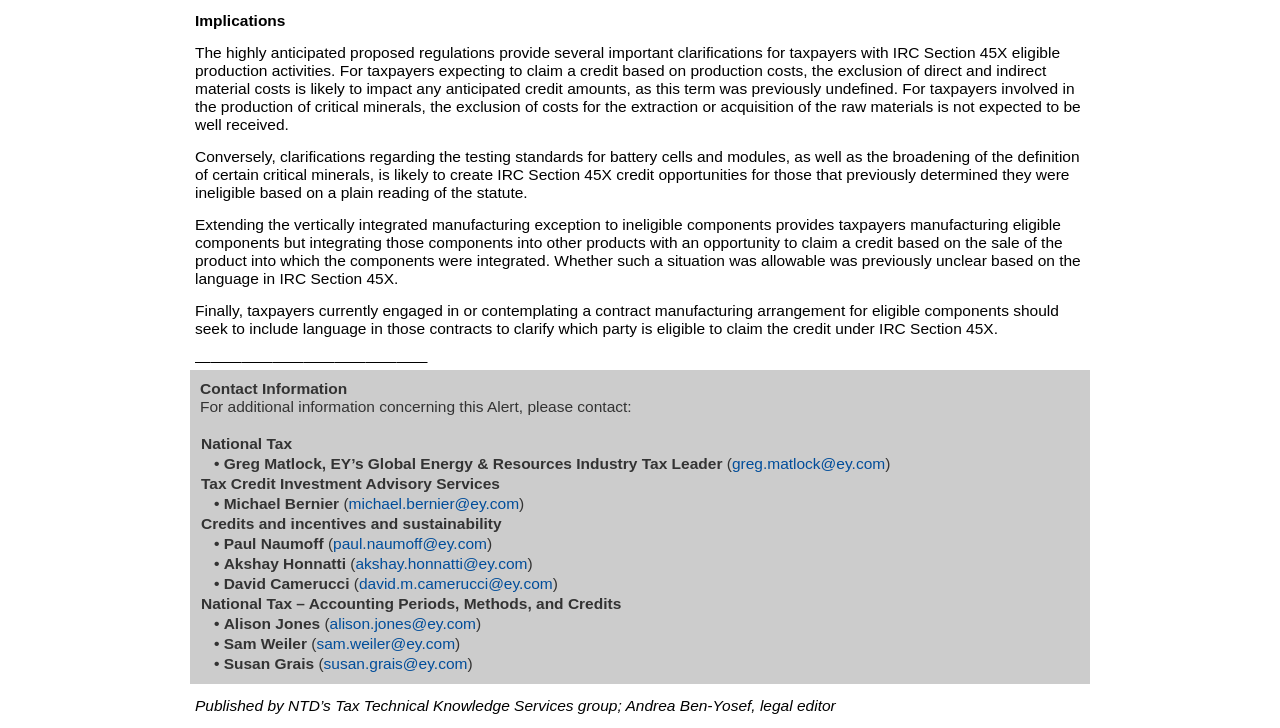Using the description "michael.bernier@ey.com", predict the bounding box of the relevant HTML element.

[0.272, 0.679, 0.406, 0.703]